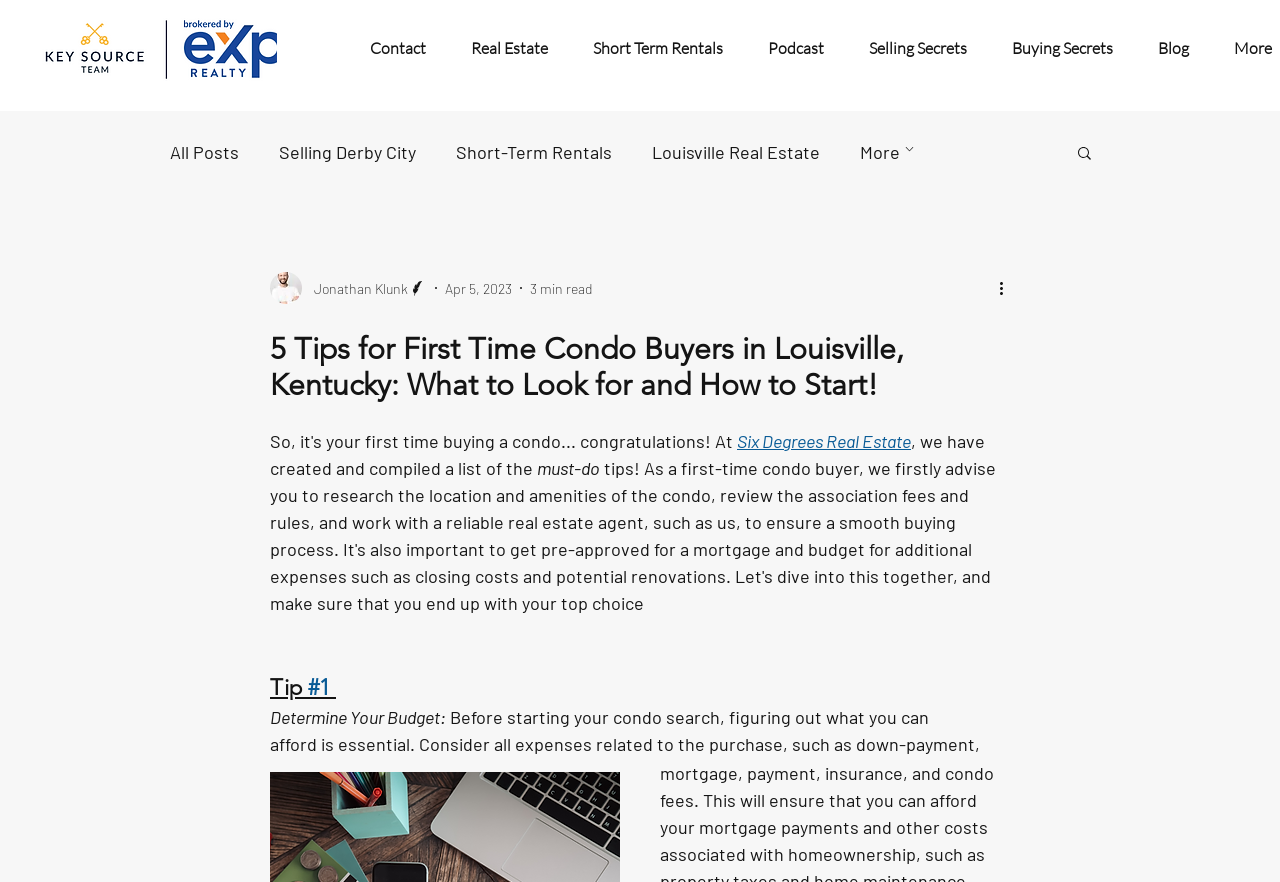Identify the bounding box coordinates of the region that needs to be clicked to carry out this instruction: "Read the '5 Tips for First Time Condo Buyers in Louisville, Kentucky' article". Provide these coordinates as four float numbers ranging from 0 to 1, i.e., [left, top, right, bottom].

[0.211, 0.375, 0.789, 0.457]